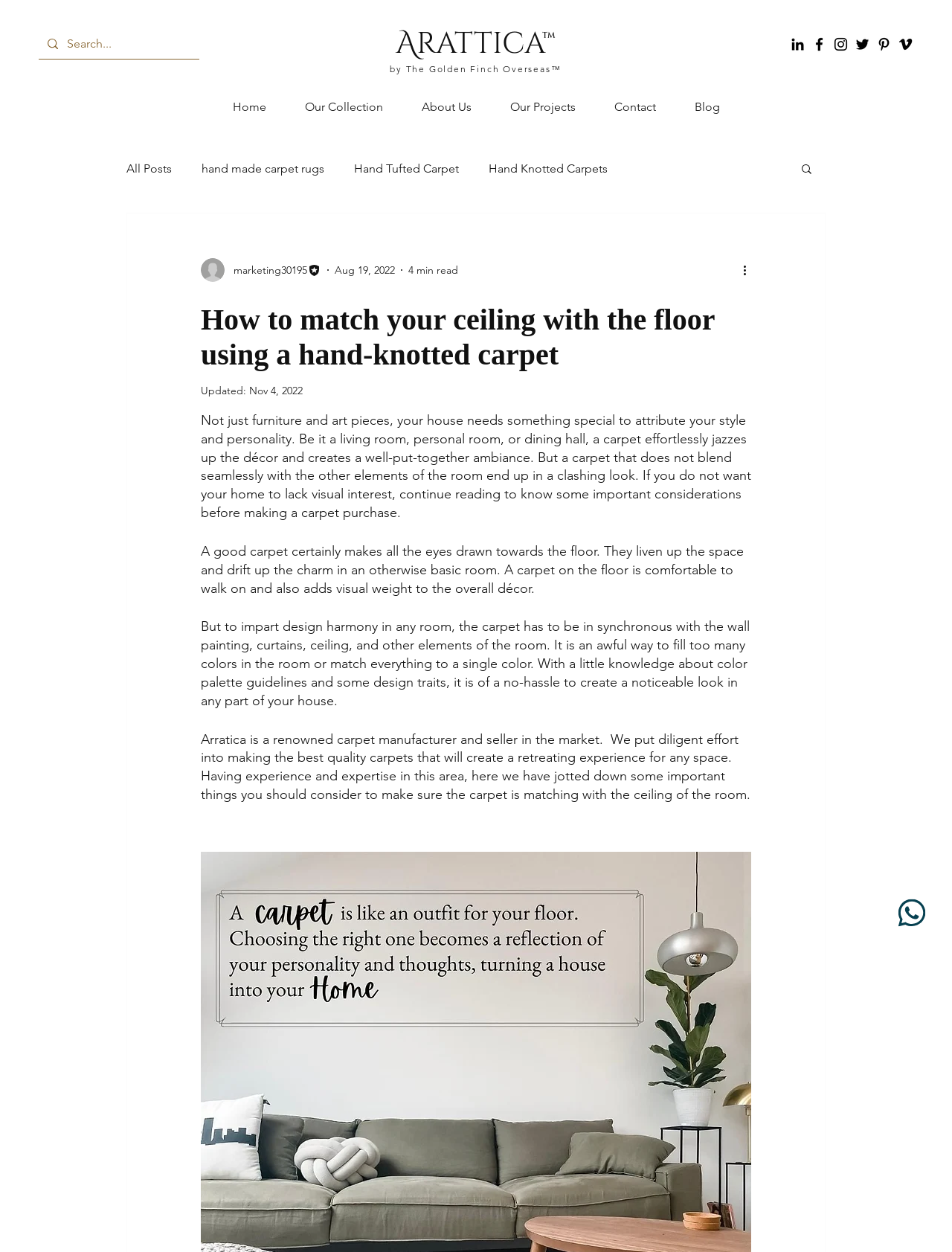Please identify the bounding box coordinates of the region to click in order to complete the given instruction: "Contact through WhatsApp". The coordinates should be four float numbers between 0 and 1, i.e., [left, top, right, bottom].

[0.93, 0.709, 0.984, 0.749]